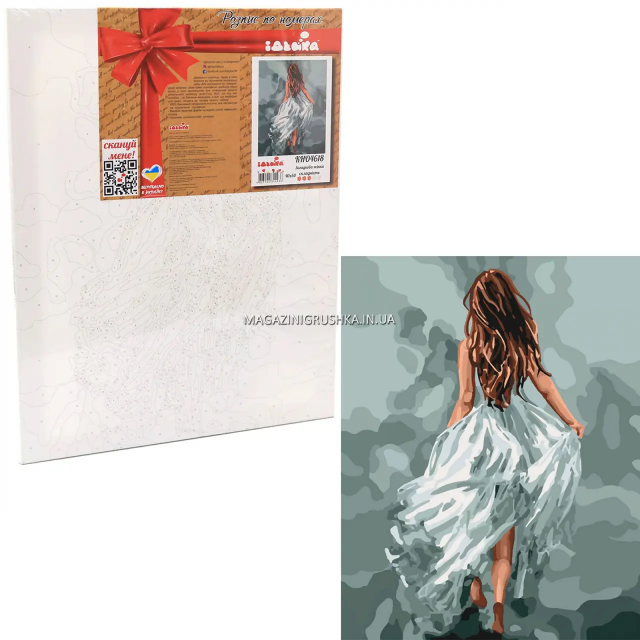What is the color of the bow on the product package?
Provide a detailed and extensive answer to the question.

The product package has a decorative red bow, which is a prominent feature of the packaging.